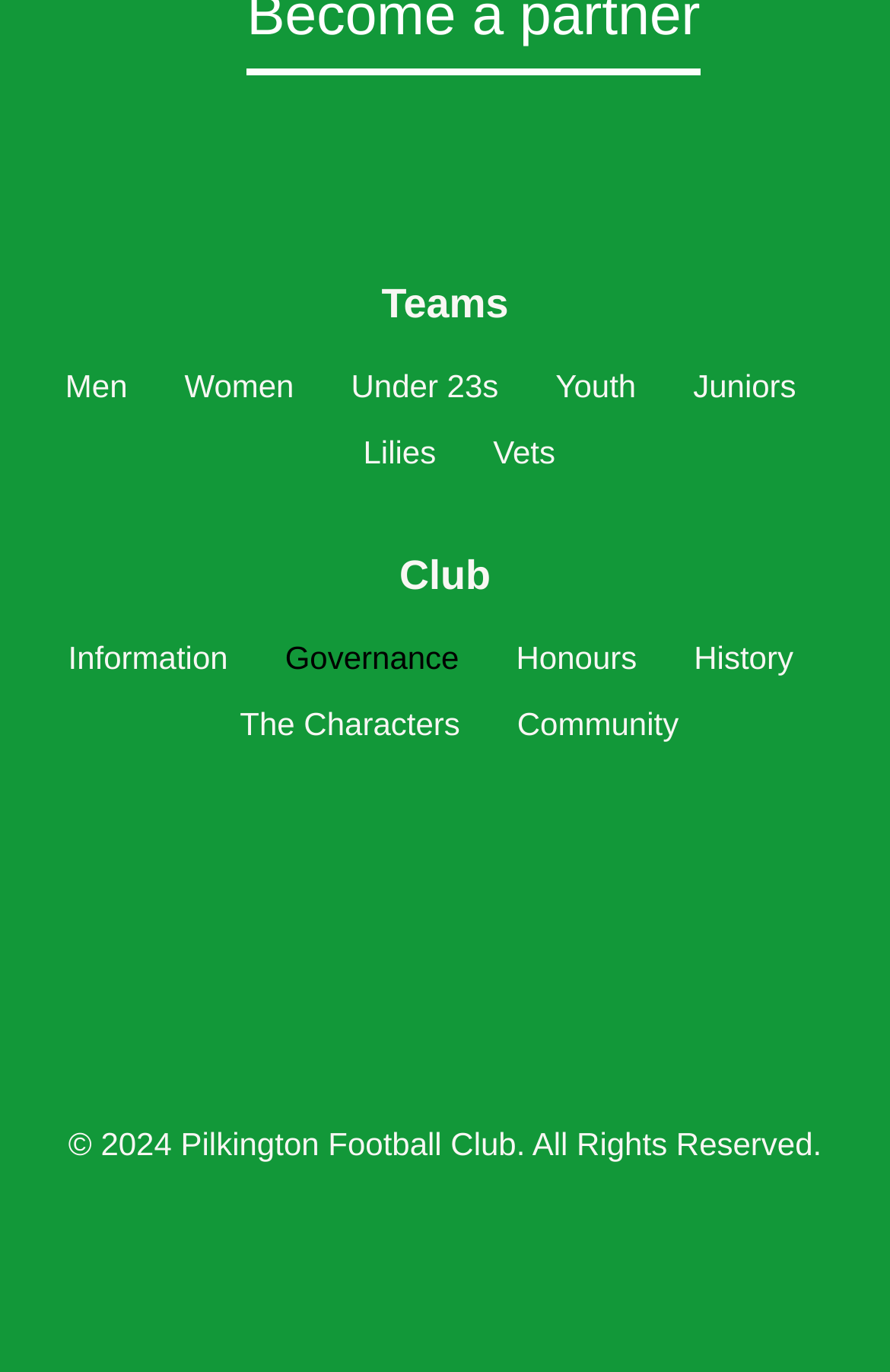What is the purpose of the 'Community' link?
Give a detailed explanation using the information visible in the image.

I couldn't find any information on the webpage that explicitly states the purpose of the 'Community' link. It might be related to community engagement or outreach, but I couldn't determine the exact purpose based on the given information.